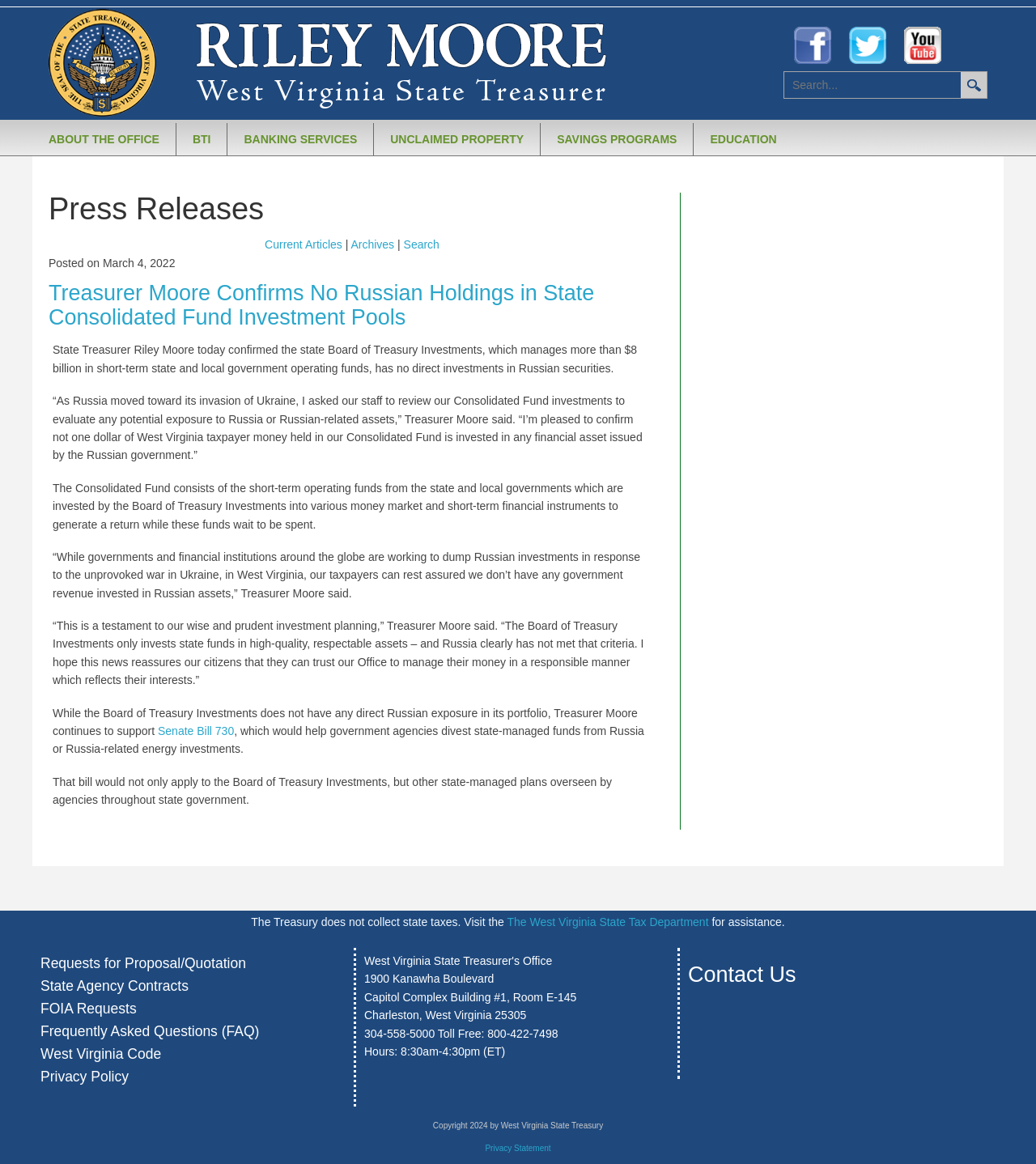Provide the bounding box coordinates for the area that should be clicked to complete the instruction: "Search for something".

[0.757, 0.062, 0.915, 0.084]